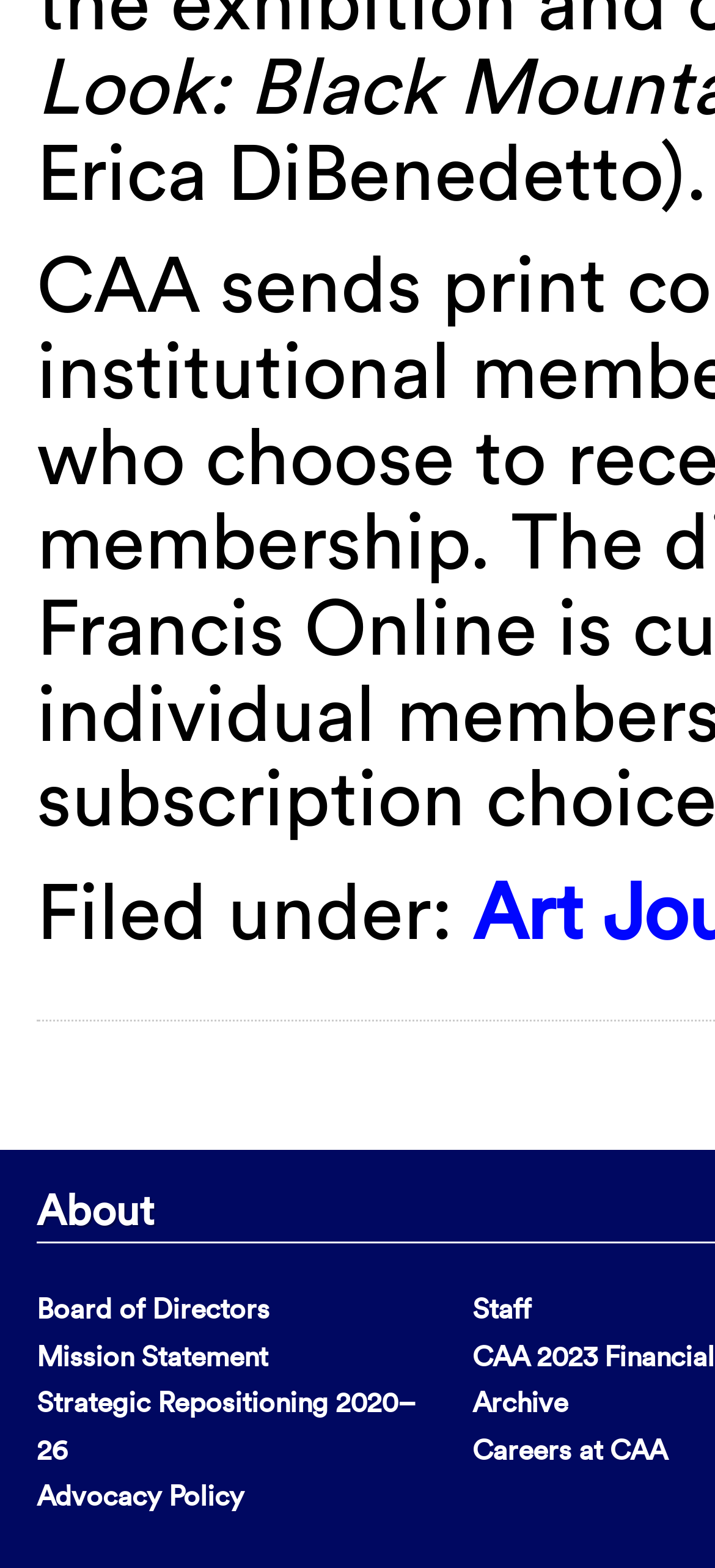Locate the bounding box coordinates of the element that should be clicked to fulfill the instruction: "browse December 2018".

None